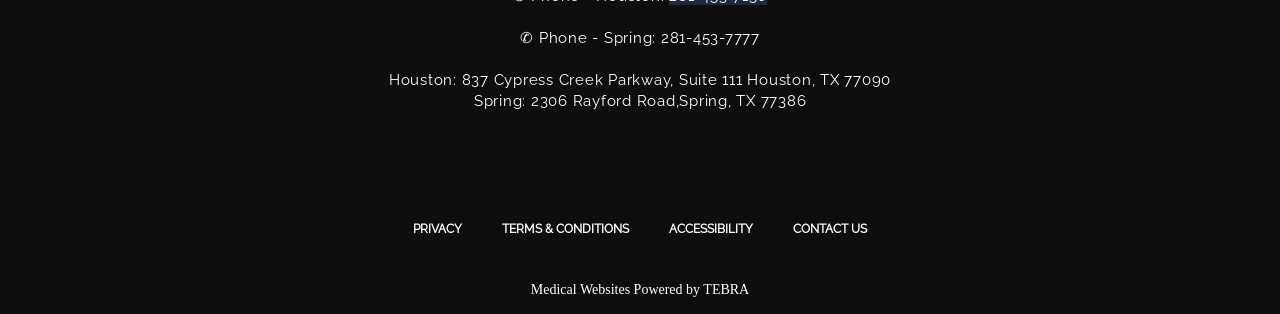How many locations are listed on the webpage? Look at the image and give a one-word or short phrase answer.

2